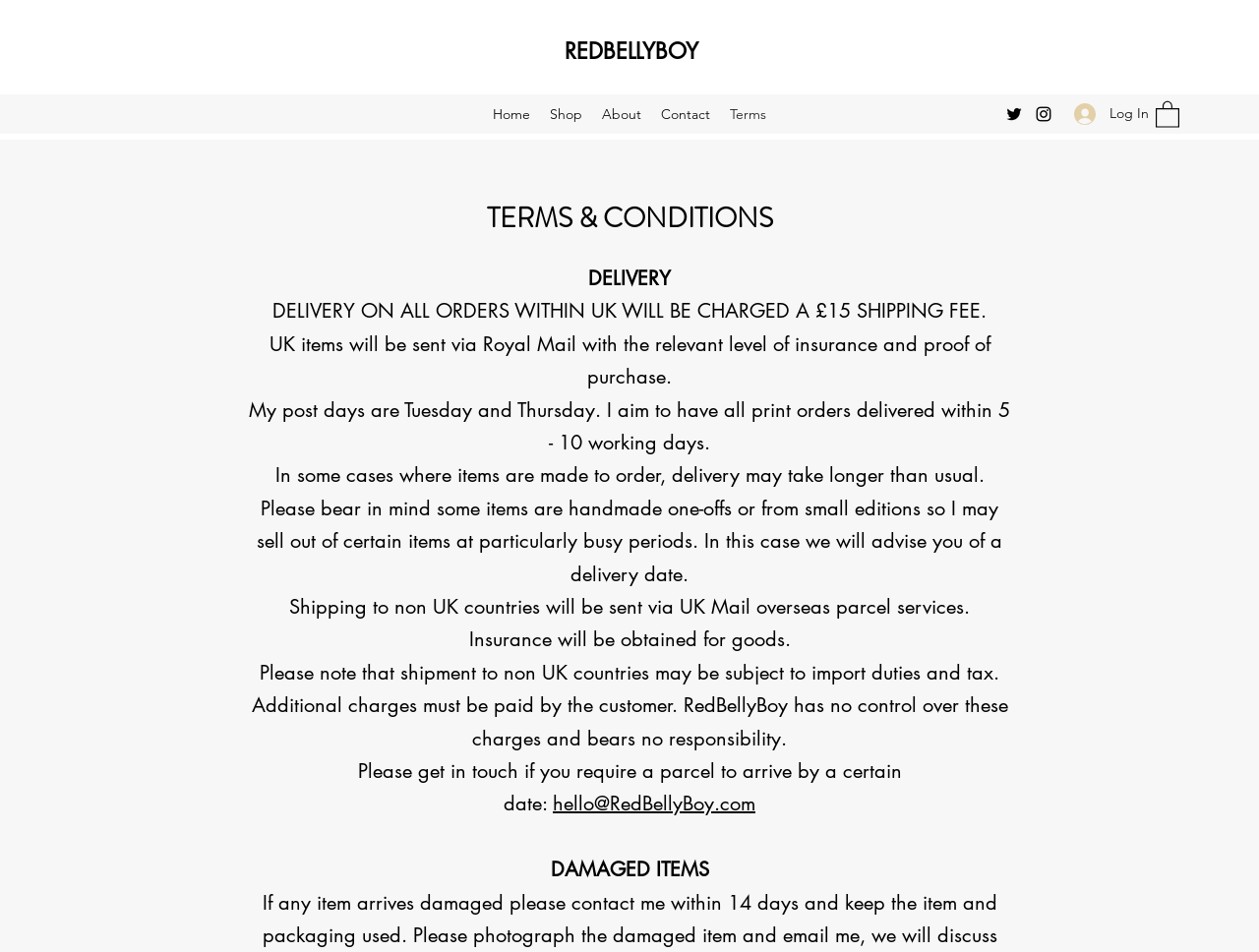Please indicate the bounding box coordinates for the clickable area to complete the following task: "Click the Log In button". The coordinates should be specified as four float numbers between 0 and 1, i.e., [left, top, right, bottom].

[0.842, 0.101, 0.912, 0.139]